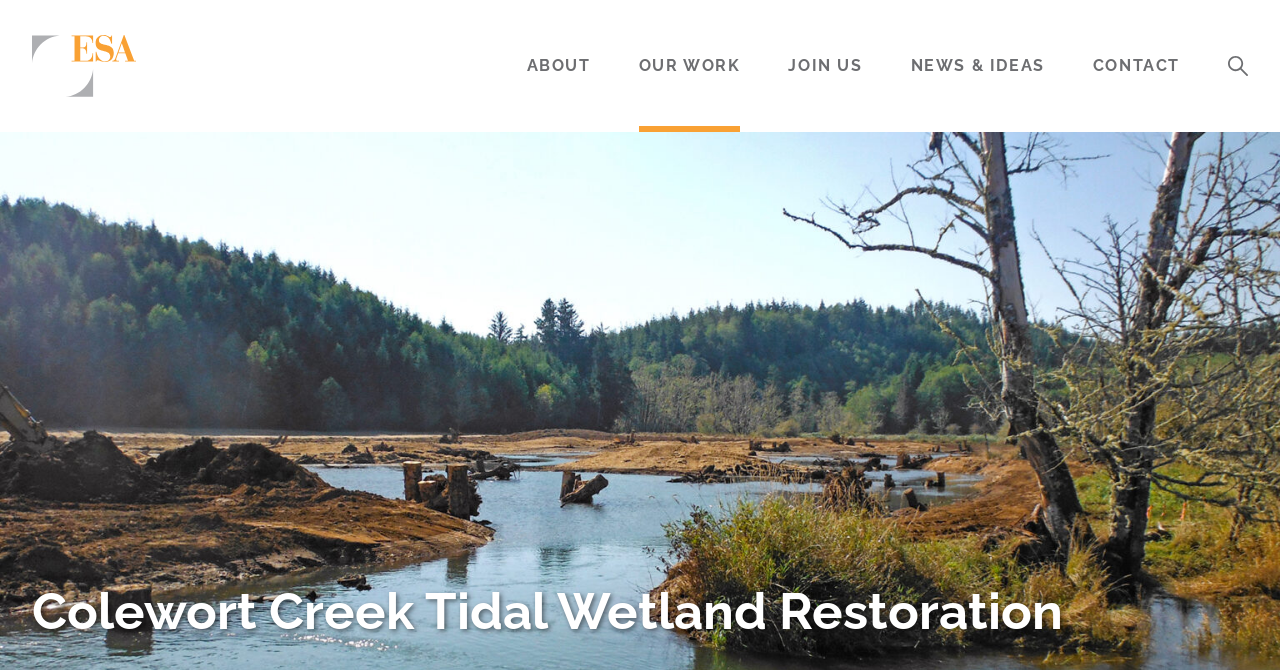How many main categories are listed under 'Markets'?
Based on the image, answer the question with as much detail as possible.

Under the 'Markets' heading, there are 6 main categories listed, which are 'Airports/Aviation', 'Community Development', 'Energy', 'Natural Resource Management', 'Surface Transportation & Ports', and 'Water'.